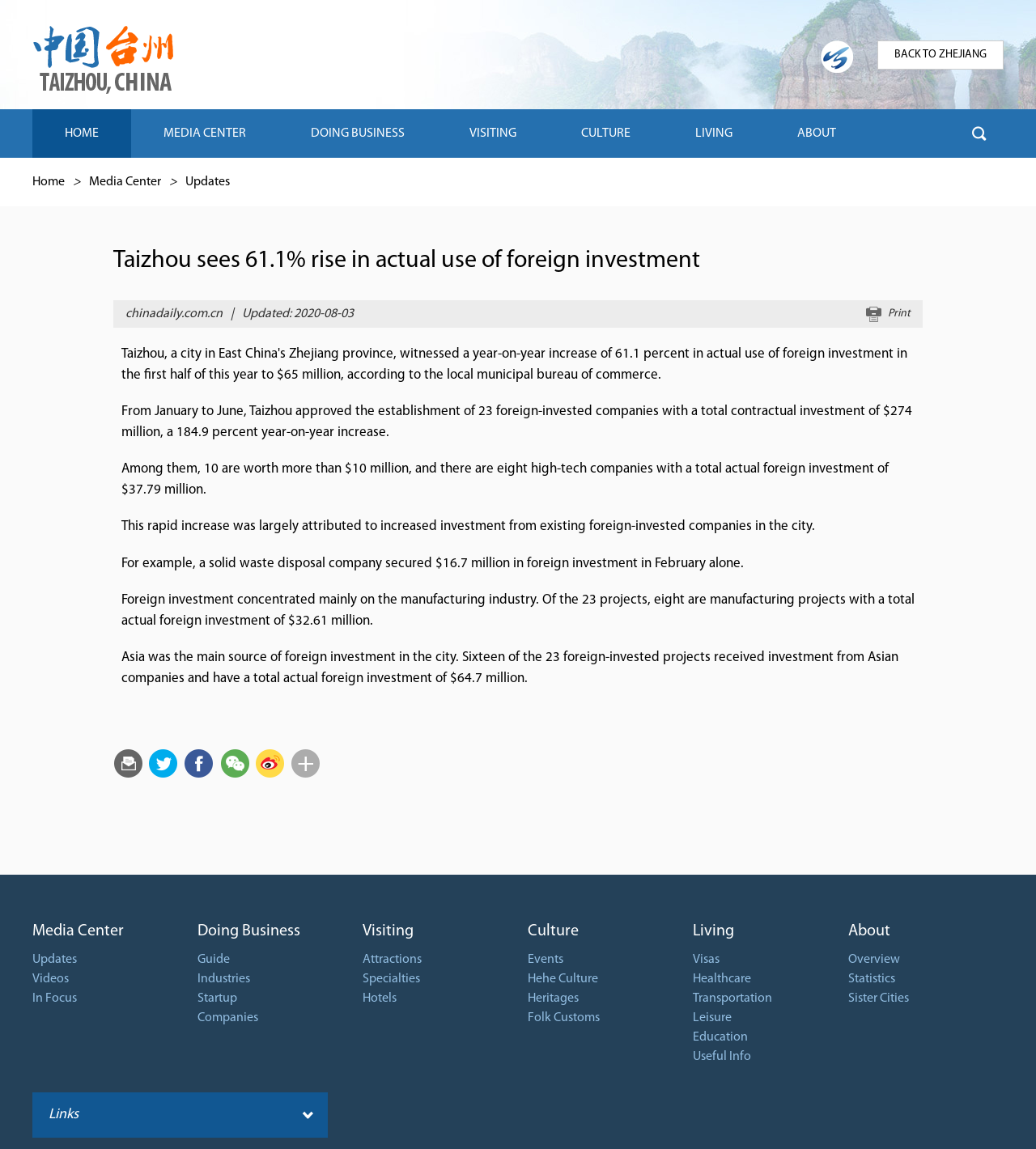Determine the coordinates of the bounding box for the clickable area needed to execute this instruction: "Click on the 'Media Center' link".

[0.127, 0.095, 0.269, 0.137]